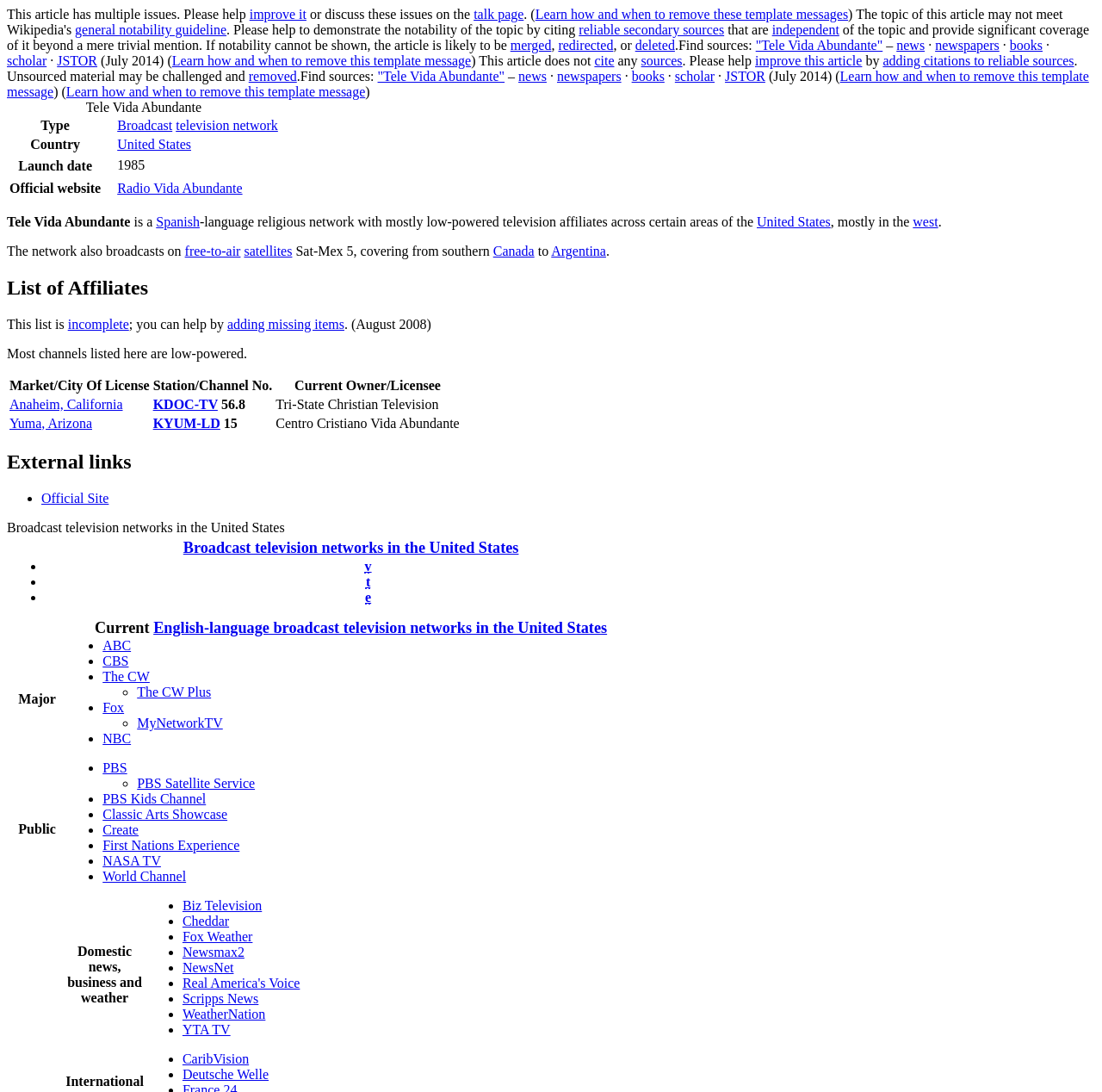What language is Tele Vida Abundante?
Please describe in detail the information shown in the image to answer the question.

The language of Tele Vida Abundante can be found in the static text, which mentions that it is a 'Spanish-language religious network'.